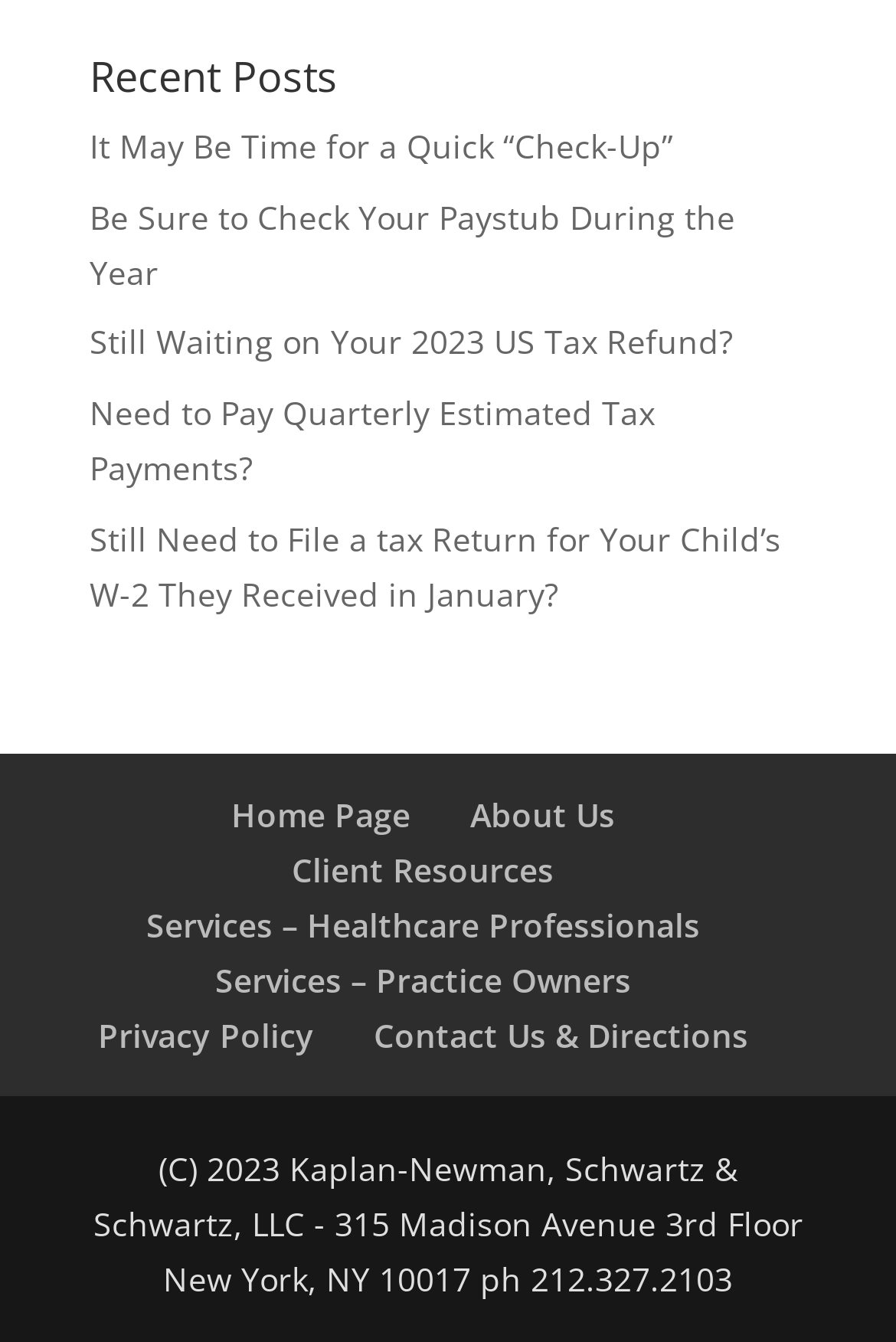Locate and provide the bounding box coordinates for the HTML element that matches this description: "Privacy Policy".

[0.109, 0.754, 0.35, 0.787]